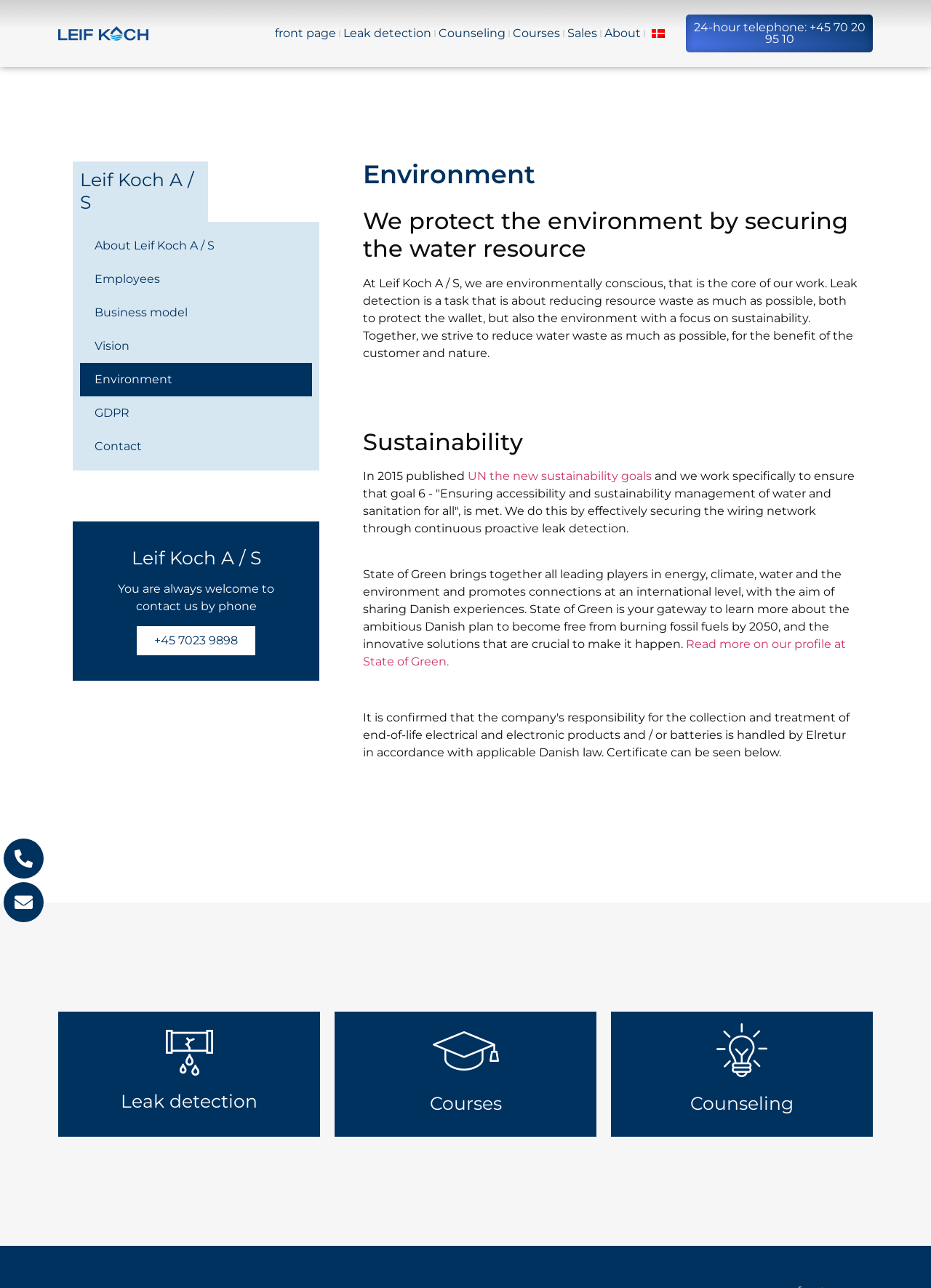Please provide a comprehensive response to the question below by analyzing the image: 
What is the purpose of leak detection?

The purpose of leak detection can be found in the text 'Leak detection is a task that is about reducing resource waste as much as possible, both to protect the wallet, but also the environment with a focus on sustainability.' which indicates that the main purpose of leak detection is to reduce resource waste.